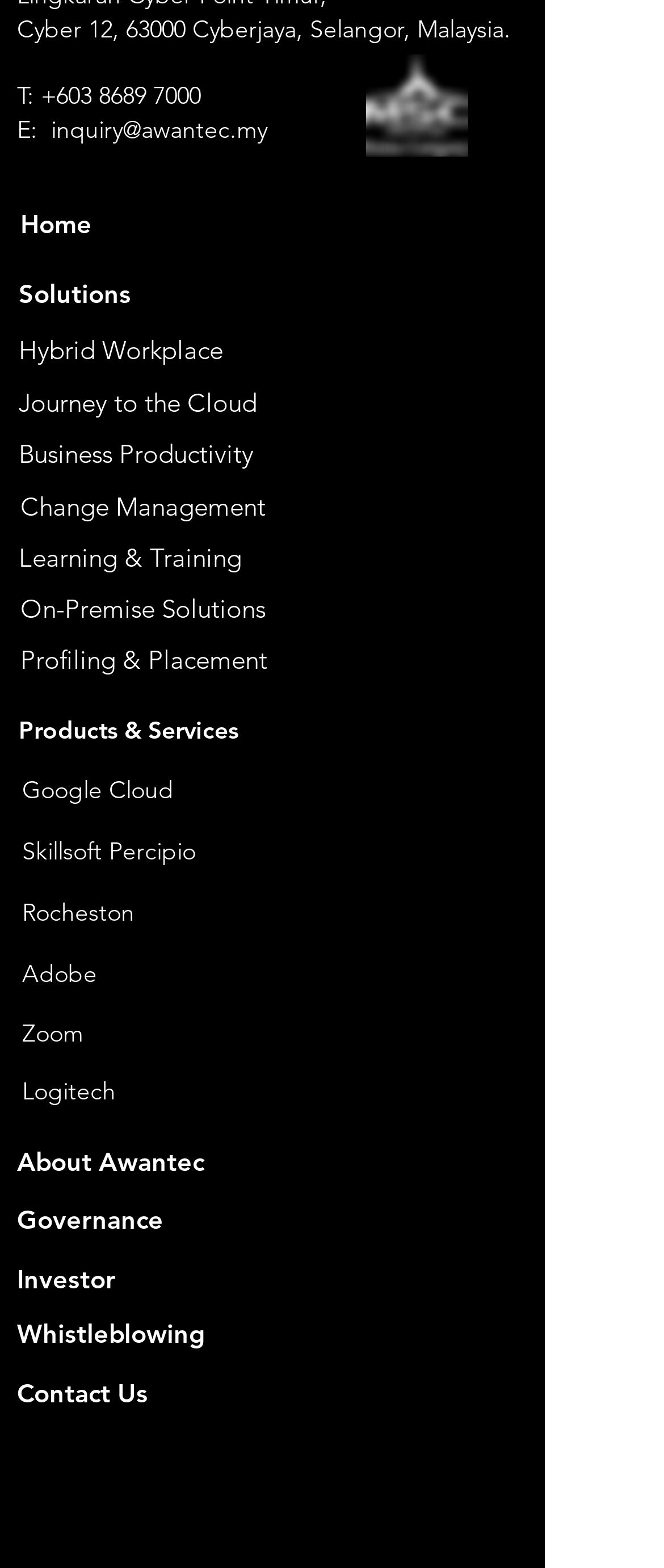Identify the bounding box coordinates of the area you need to click to perform the following instruction: "Click the 'Home' link".

[0.031, 0.123, 0.41, 0.162]